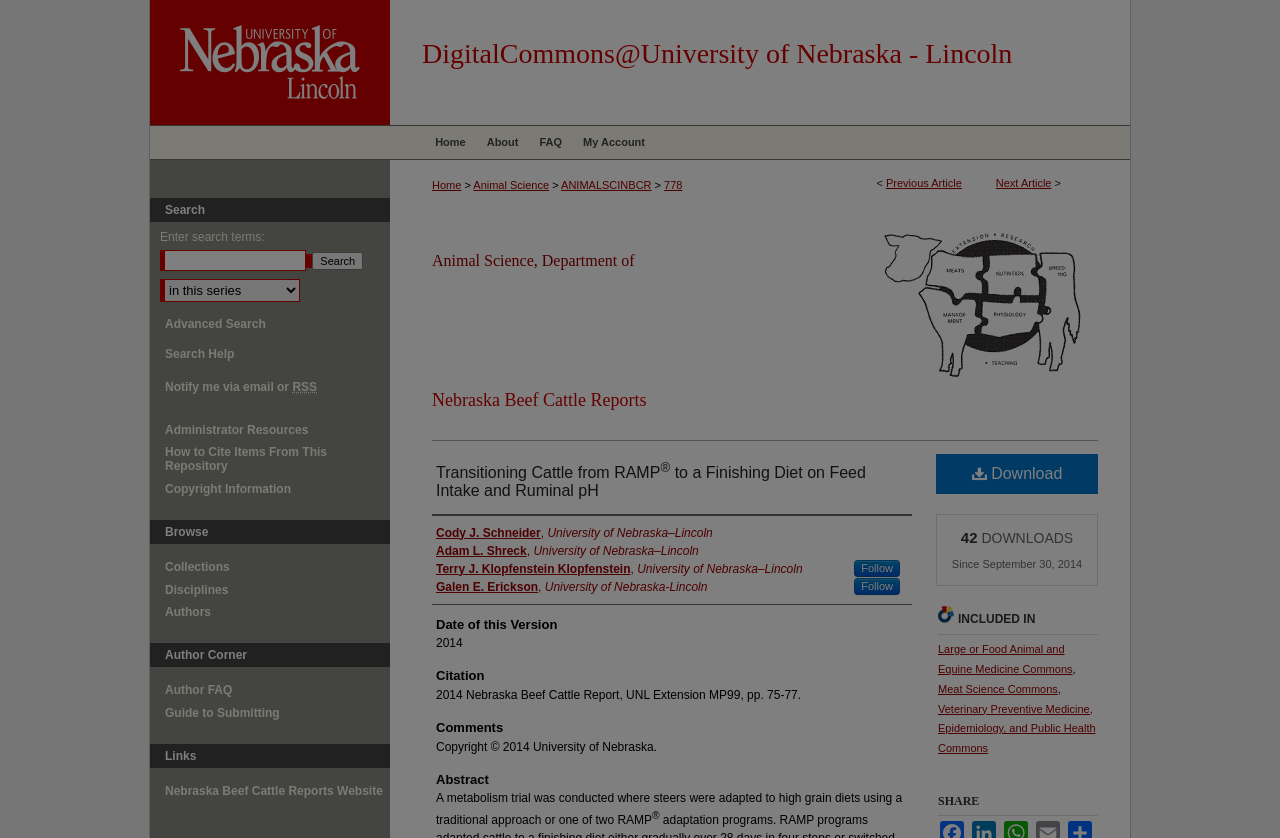Locate the bounding box coordinates of the region to be clicked to comply with the following instruction: "Search for something". The coordinates must be four float numbers between 0 and 1, in the form [left, top, right, bottom].

[0.125, 0.274, 0.207, 0.291]